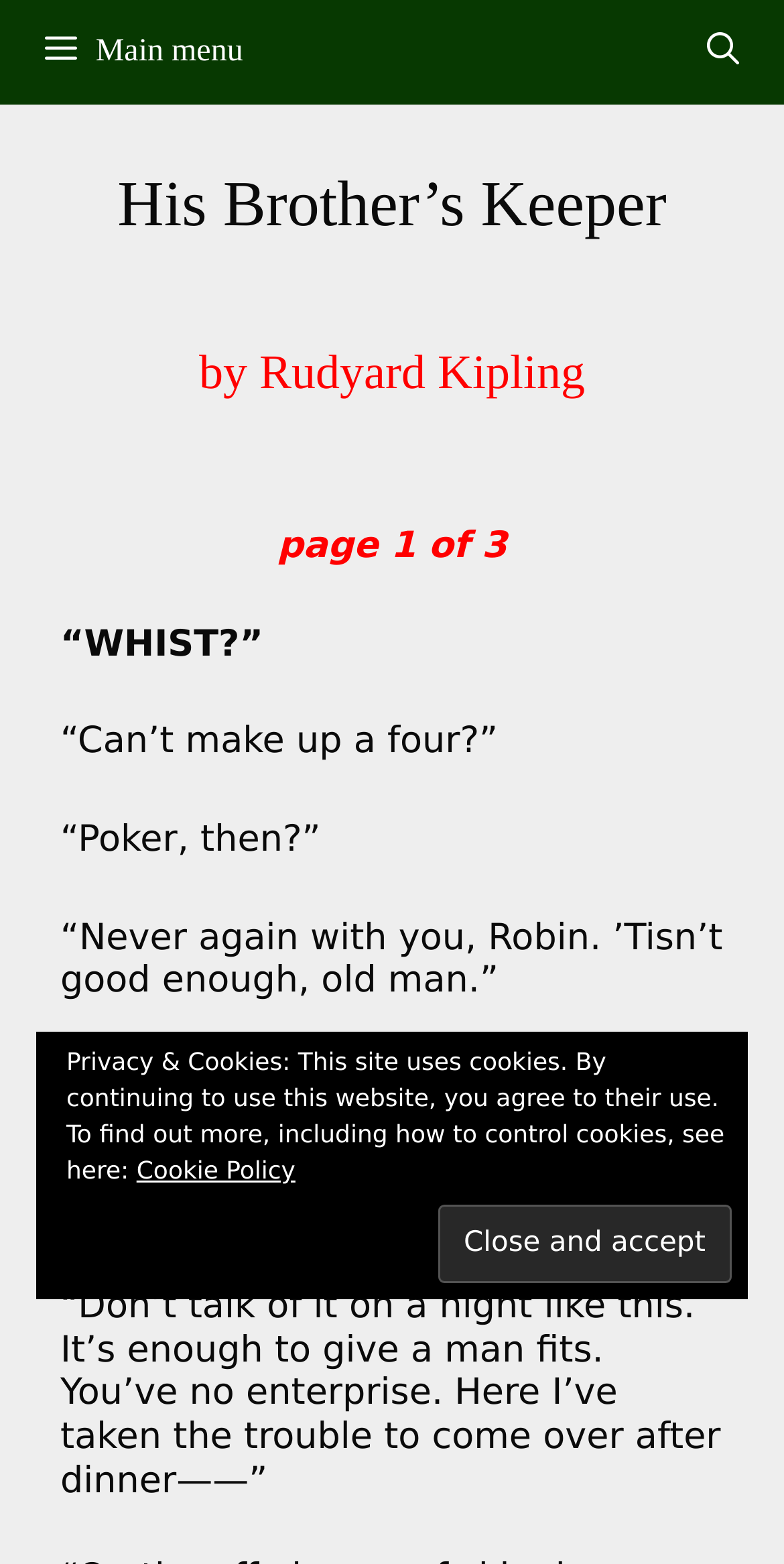What is the last spoken line in the first page? Examine the screenshot and reply using just one word or a brief phrase.

“Don’t talk of it on a night like this. It’s enough to give a man fits. You’ve no enterprise. Here I’ve taken the trouble to come over after dinner——”